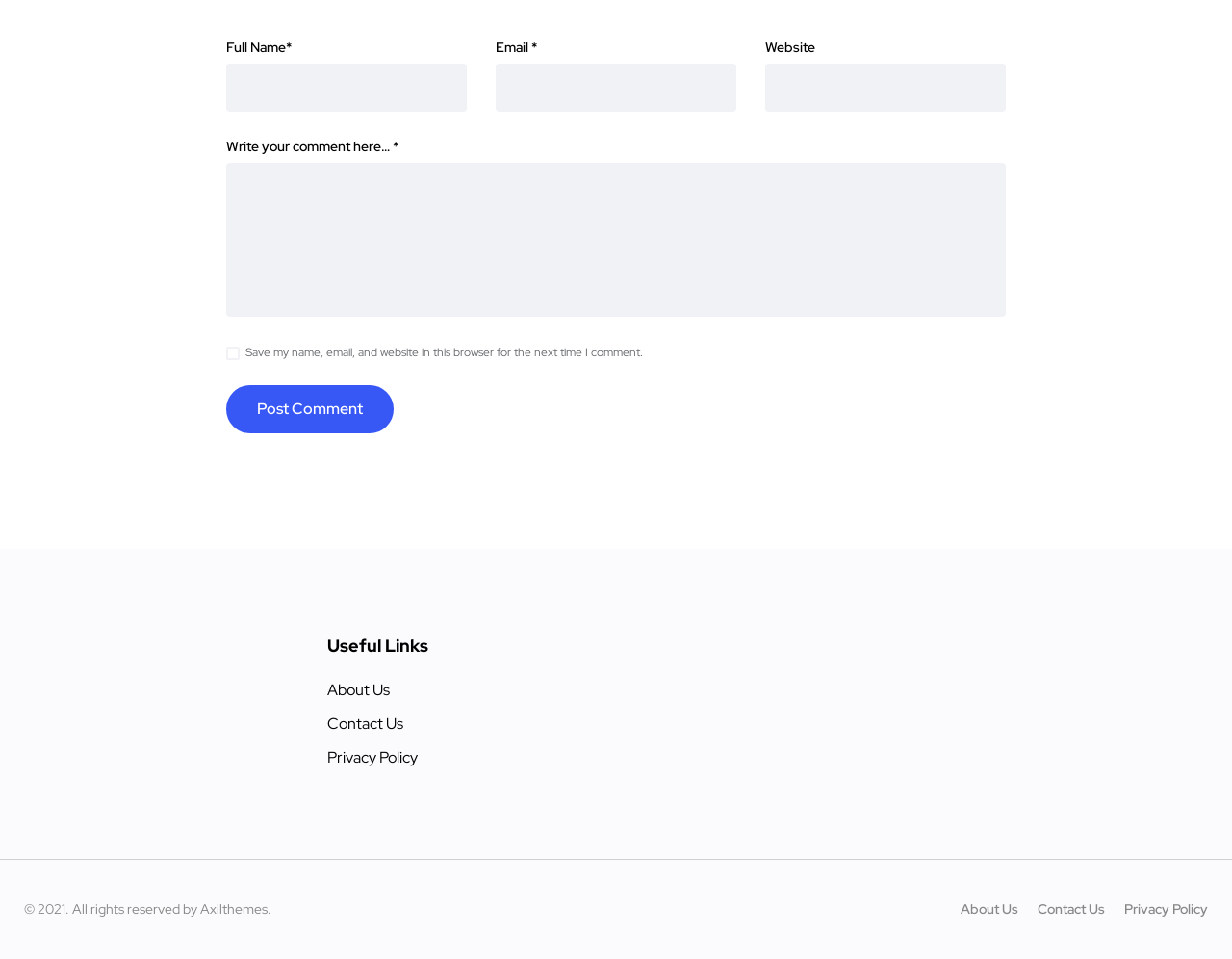Provide your answer in one word or a succinct phrase for the question: 
What is the copyright year?

2021